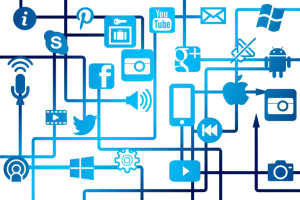Provide a comprehensive description of the image.

The image showcases a vibrant and interconnected digital landscape, featuring a variety of recognizable icons representing popular social media platforms and communication tools. Icons for Twitter, Facebook, Skype, and YouTube are prominently displayed, interconnected by blue lines that symbolize the vast web of online interactions. Additional elements include symbols for smartphones, Windows, and various multimedia functionalities, illustrating the diverse ways people connect and share information in the digital age. This graphic effectively encapsulates the essence of modern communication networks, highlighting the integral role of social media and technology in our everyday lives.